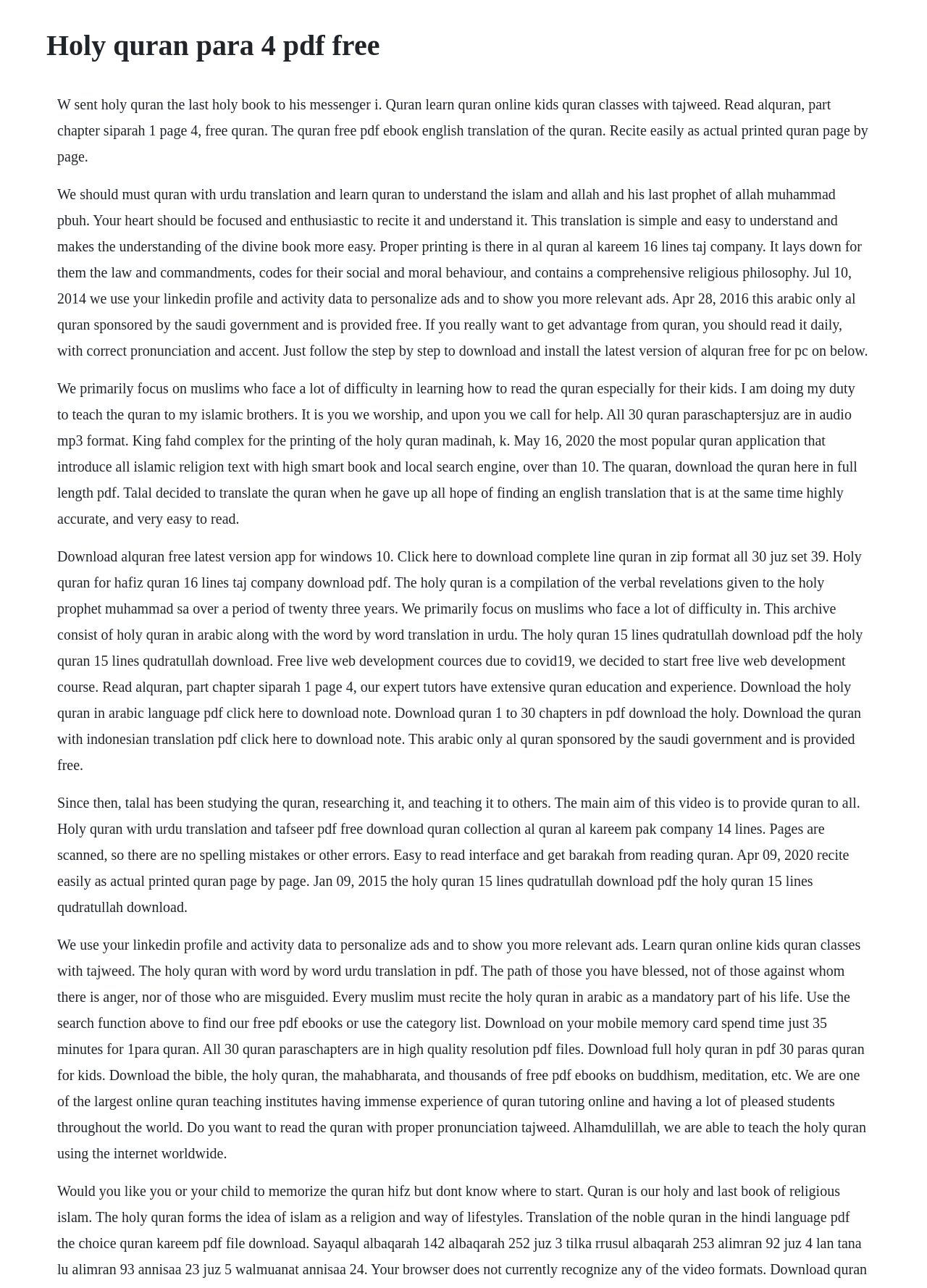What is the purpose of this webpage?
Look at the image and answer with only one word or phrase.

To provide Quran resources